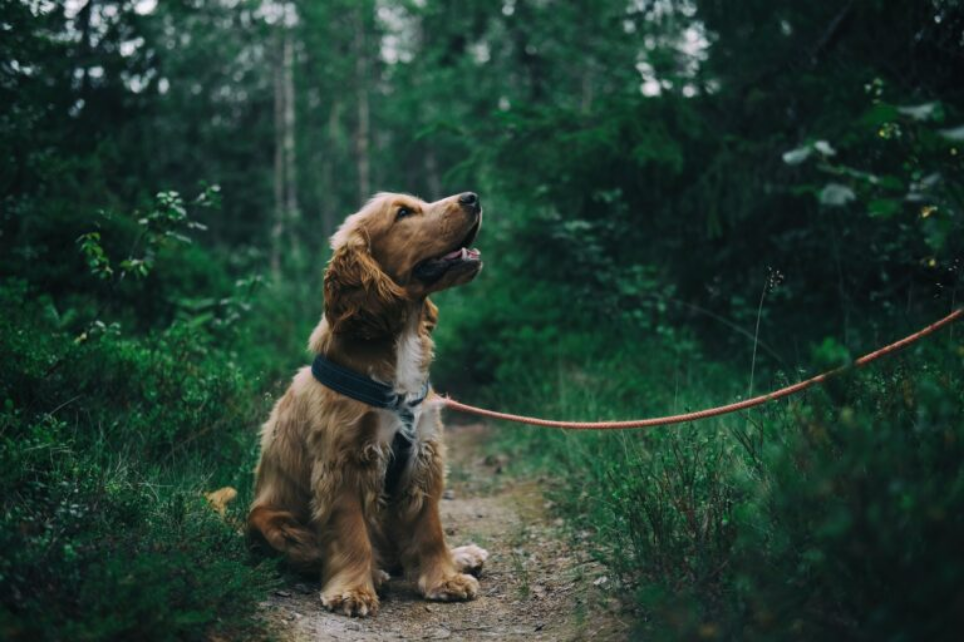Reply to the question with a single word or phrase:
What is the purpose of the dog in the context of ADHD?

Therapeutic partner